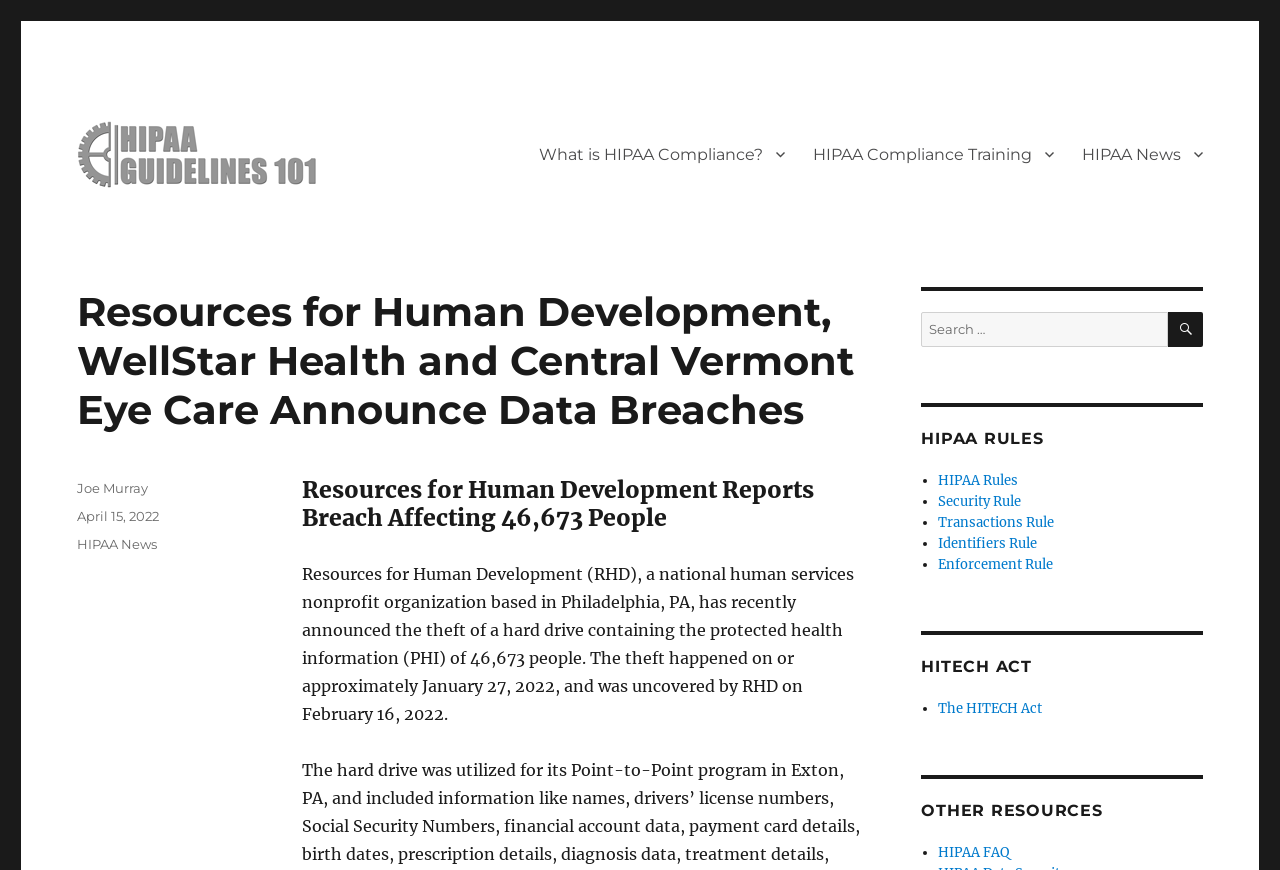Generate an in-depth caption that captures all aspects of the webpage.

This webpage appears to be a news article or blog post about data breaches, specifically focusing on Resources for Human Development, WellStar Health, and Central Vermont Eye Care. 

At the top of the page, there is a logo or icon with the text "HIPAA Guidelines 101" next to it, which is also a link. Below this, there is a primary navigation menu with three links: "What is HIPAA Compliance?", "HIPAA Compliance Training", and "HIPAA News". 

The main content of the page is divided into sections. The first section has a heading that reads "Resources for Human Development, WellStar Health and Central Vermont Eye Care Announce Data Breaches". Below this, there is a subheading that states "Resources for Human Development Reports Breach Affecting 46,673 People". 

Following this, there is a block of text that describes the breach, including the number of people affected and the timeline of the incident. 

At the bottom of the page, there is a footer section with information about the author, Joe Murray, and the date the article was posted, April 15, 2022. There are also links to categories, including "HIPAA News". 

To the right of the main content, there is a search bar with a button that says "SEARCH". Below this, there are three sections with headings: "HIPAA RULES", "HITECH ACT", and "OTHER RESOURCES". Each of these sections contains a list of links to related topics, such as "Security Rule", "Transactions Rule", and "HIPAA FAQ".